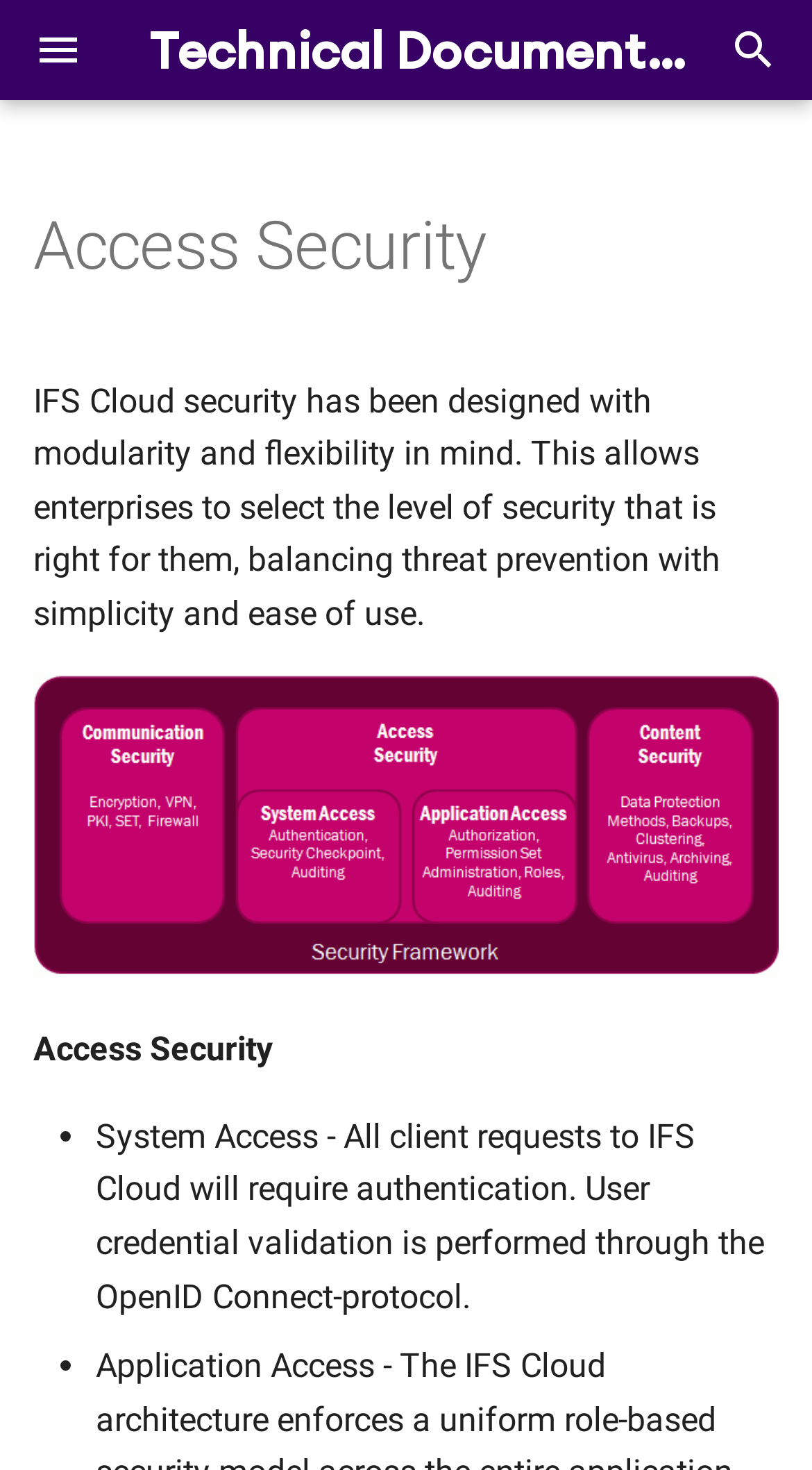Provide an in-depth caption for the webpage.

The webpage is about Access Security in IFS Cloud, a technical documentation platform. At the top, there is a navigation header with an image, a title "Technical Documentation For IFS Cloud", and a search box on the right side. Below the header, there is a main section with a heading "Access Security" and a brief description of IFS Cloud security, which is designed to be modular and flexible.

On the left side of the main section, there is a list of links categorized into several groups, including "Tailoring Overview", "Configuration", "Integration and Extensibility", and more. These links are stacked vertically, with each group separated by a small gap.

On the right side of the main section, there is an image titled "IFS Security Model" and a brief text "Access Security" above it. Below the image, there is a list of bullet points describing the access security features, including system access and user credential validation through the OpenID Connect protocol.

Overall, the webpage provides an overview of access security in IFS Cloud, with a focus on its modular and flexible design, and offers links to more detailed documentation on related topics.